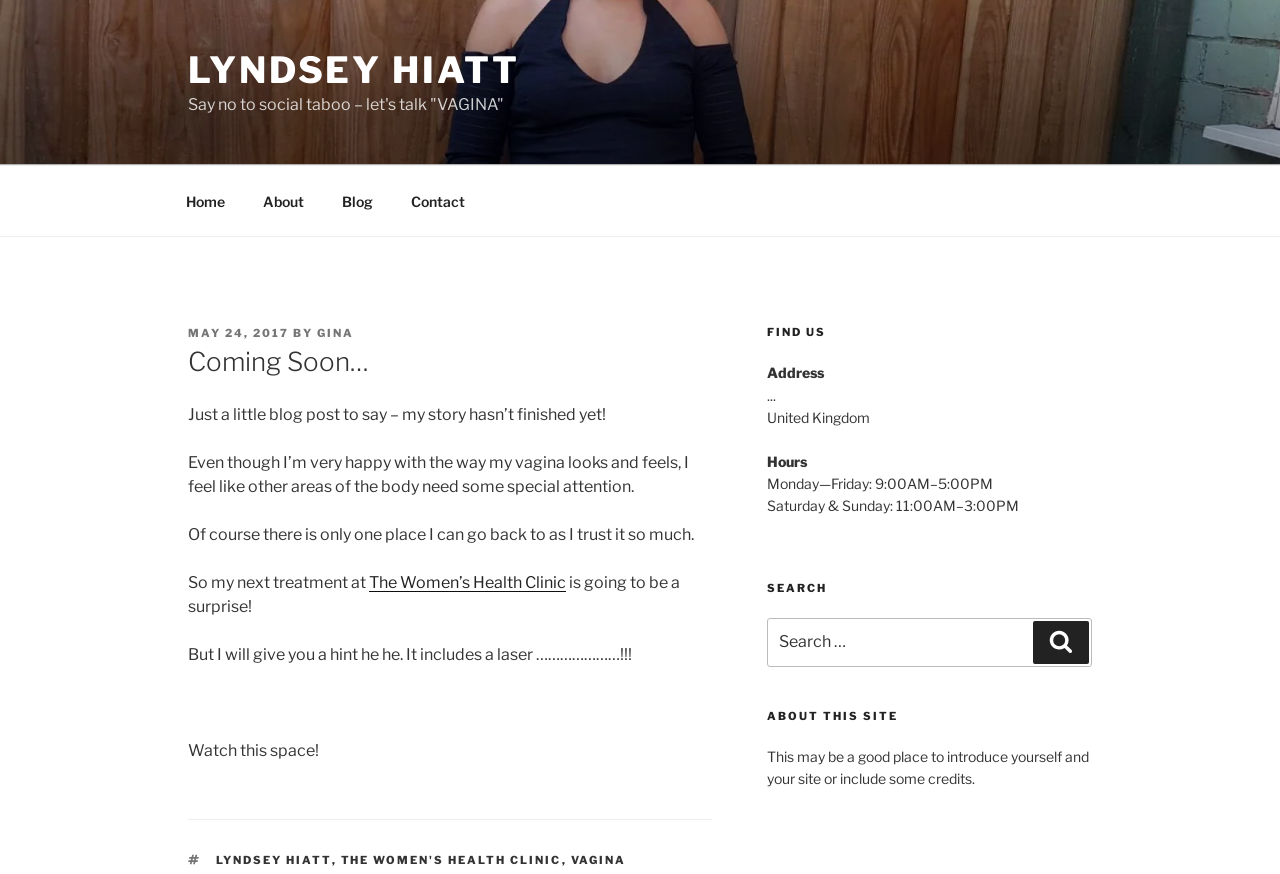Reply to the question with a brief word or phrase: What is the address of the clinic?

...